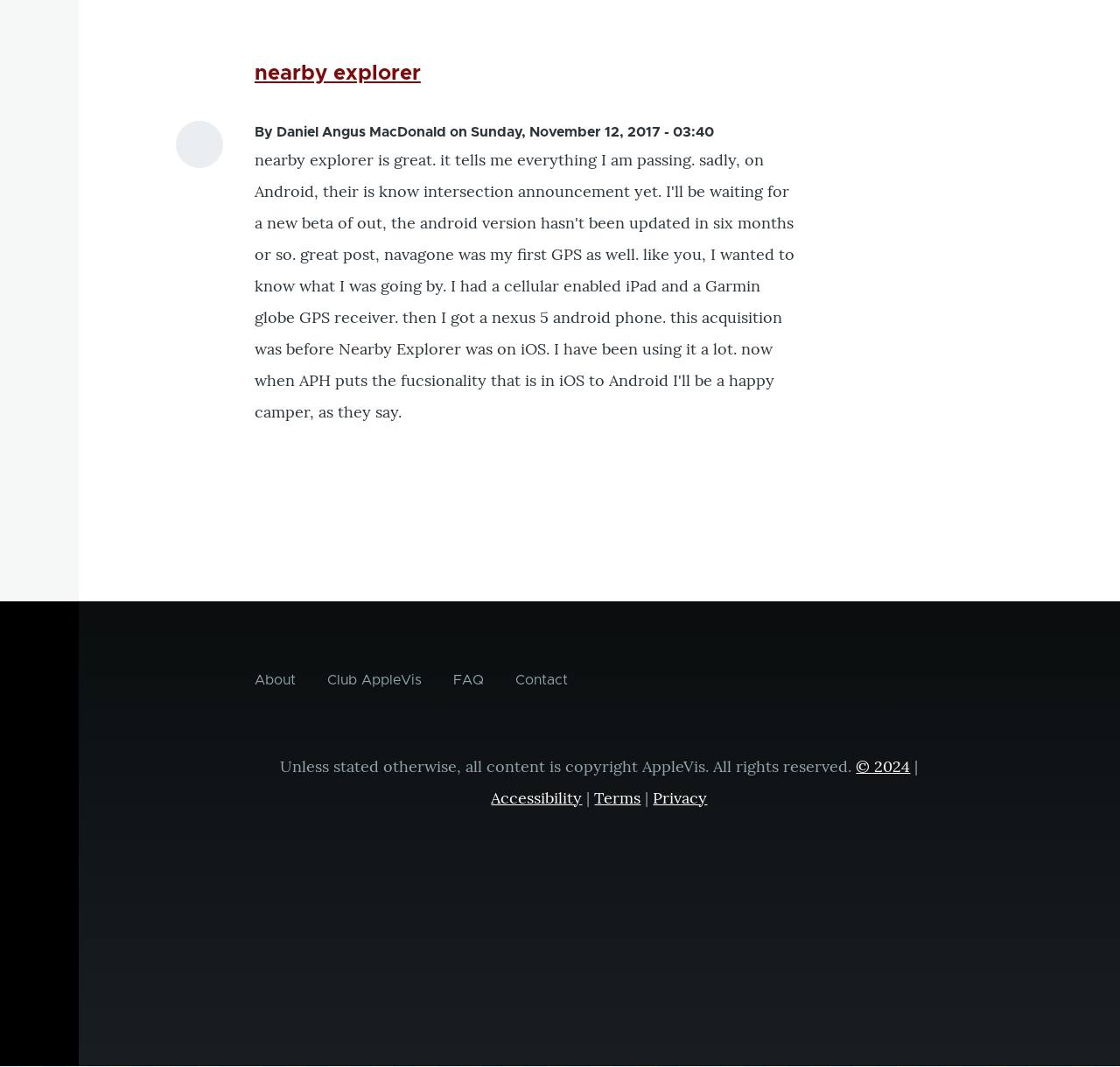Find the bounding box coordinates for the element described here: "nearby explorer".

[0.227, 0.059, 0.376, 0.079]